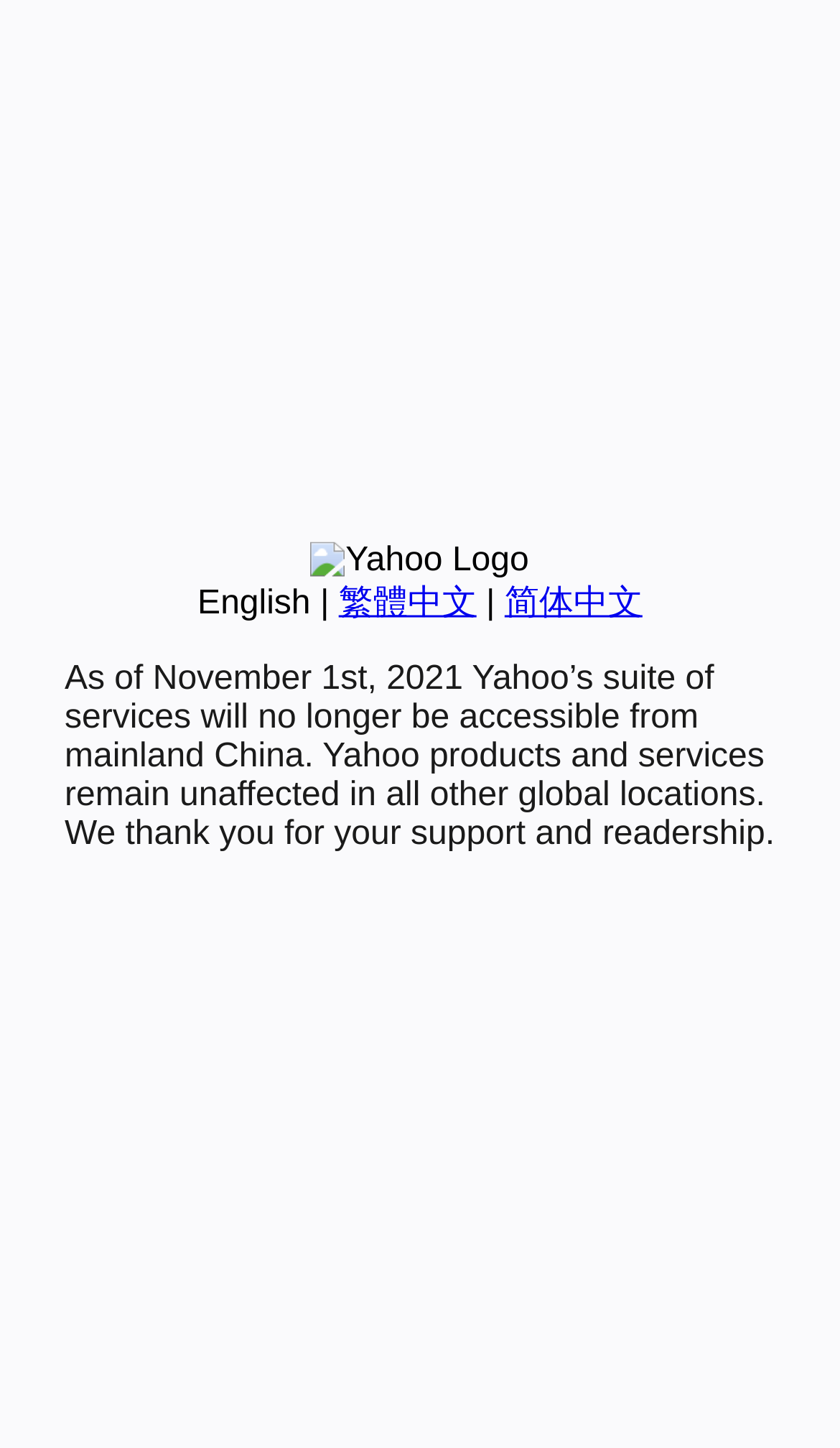Identify the bounding box of the HTML element described as: "man-cgi".

None